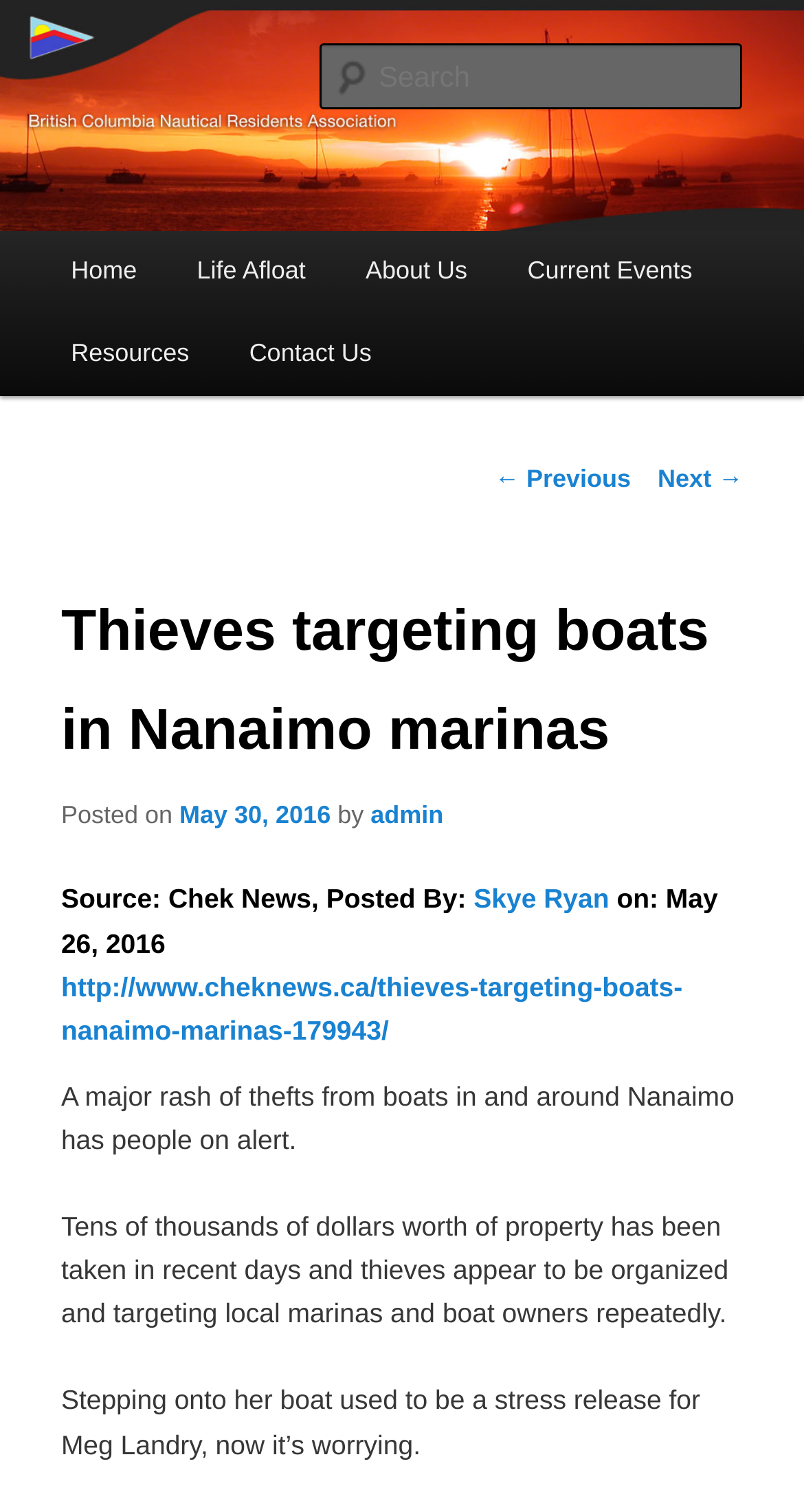Who posted the article?
Answer the question with a thorough and detailed explanation.

The author of the article can be found in the link element with the text 'admin' which is a part of the main content of the webpage, specifically in the section that displays the posting information.